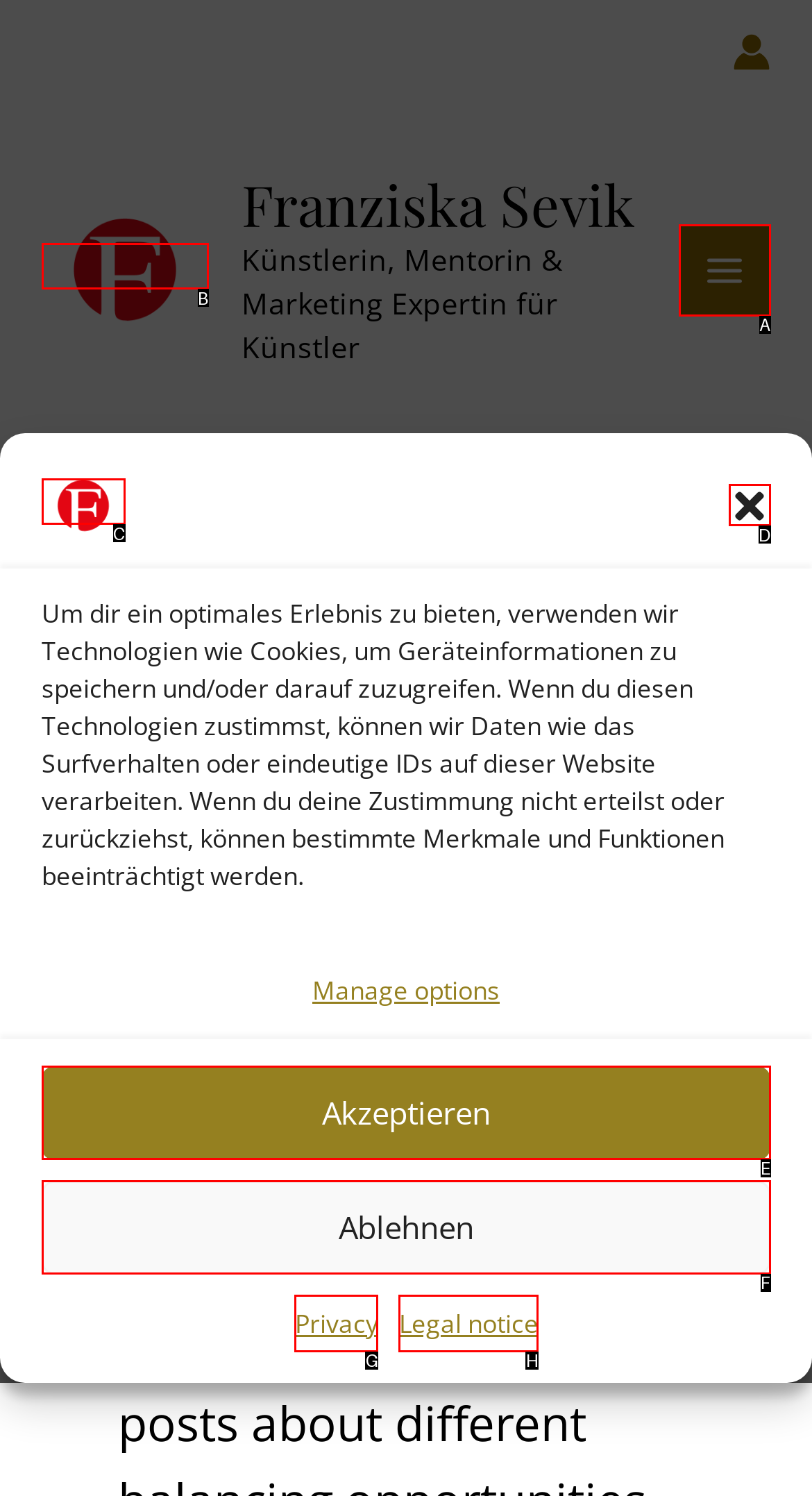Identify the HTML element that matches the description: Ablehnen
Respond with the letter of the correct option.

F